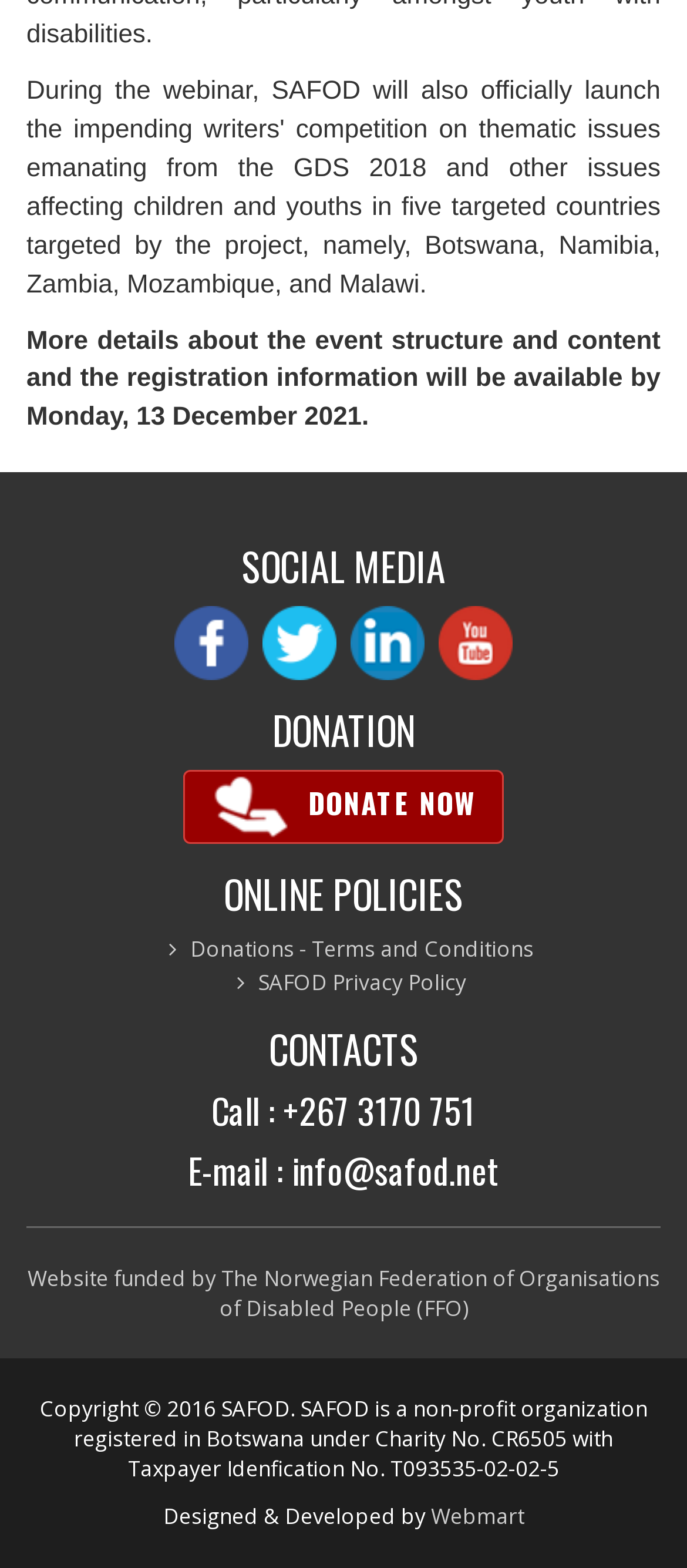Provide the bounding box coordinates of the HTML element this sentence describes: "alt="twitter"". The bounding box coordinates consist of four float numbers between 0 and 1, i.e., [left, top, right, bottom].

[0.381, 0.4, 0.488, 0.419]